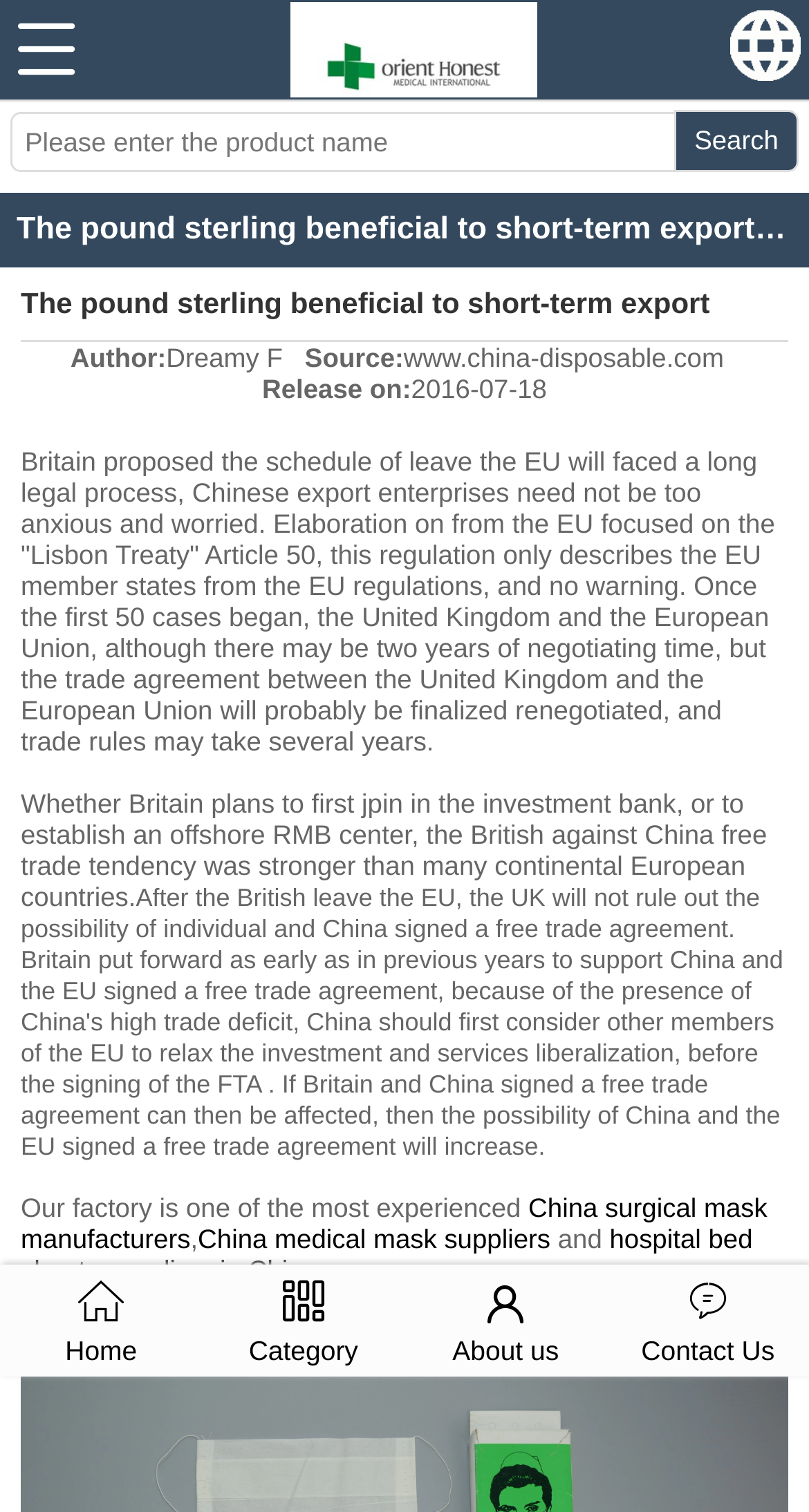For the following element description, predict the bounding box coordinates in the format (top-left x, top-left y, bottom-right x, bottom-right y). All values should be floating point numbers between 0 and 1. Description: China medical mask suppliers

[0.245, 0.809, 0.68, 0.83]